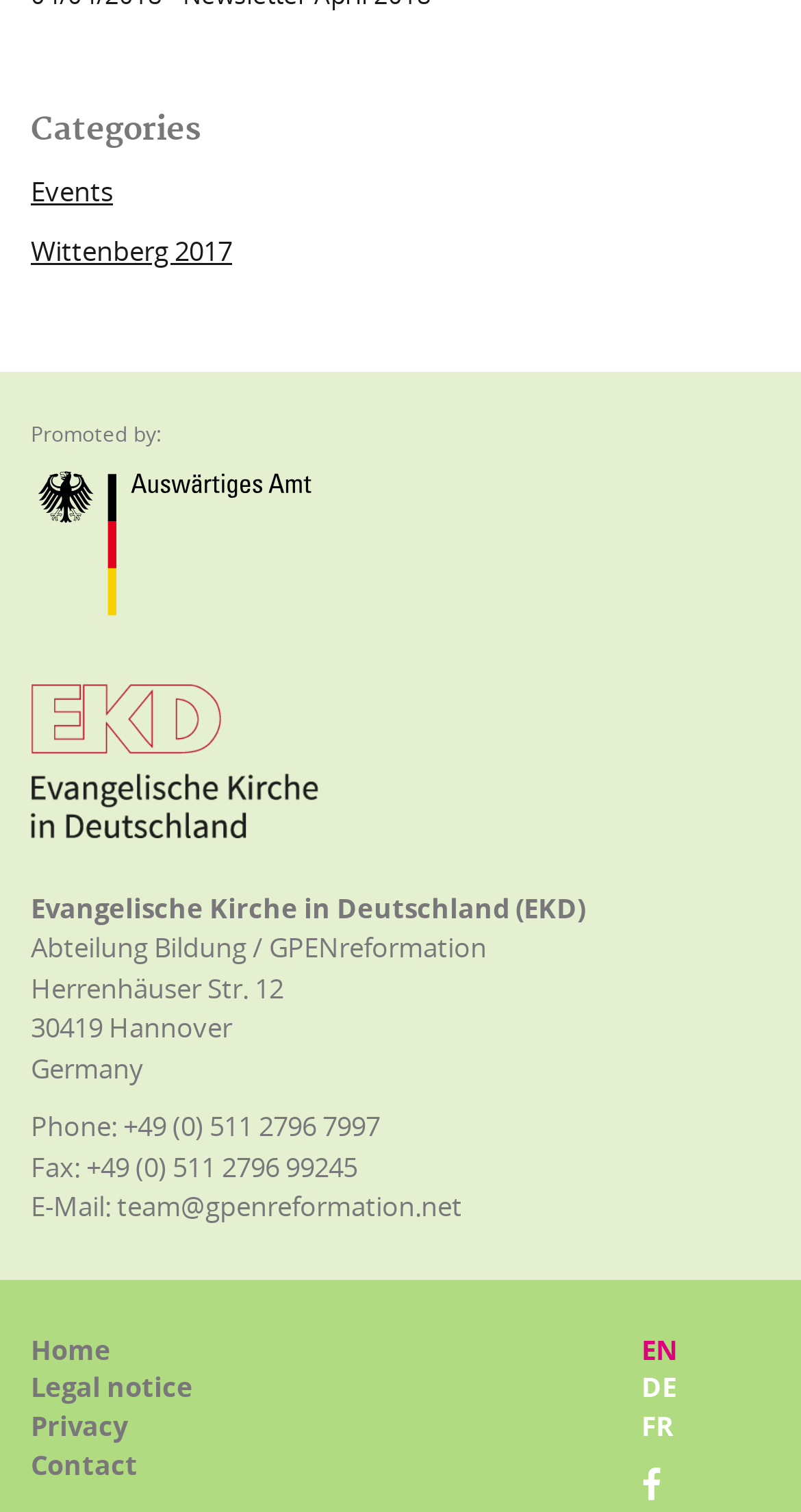Please locate the clickable area by providing the bounding box coordinates to follow this instruction: "Visit Wittenberg 2017".

[0.038, 0.153, 0.29, 0.177]